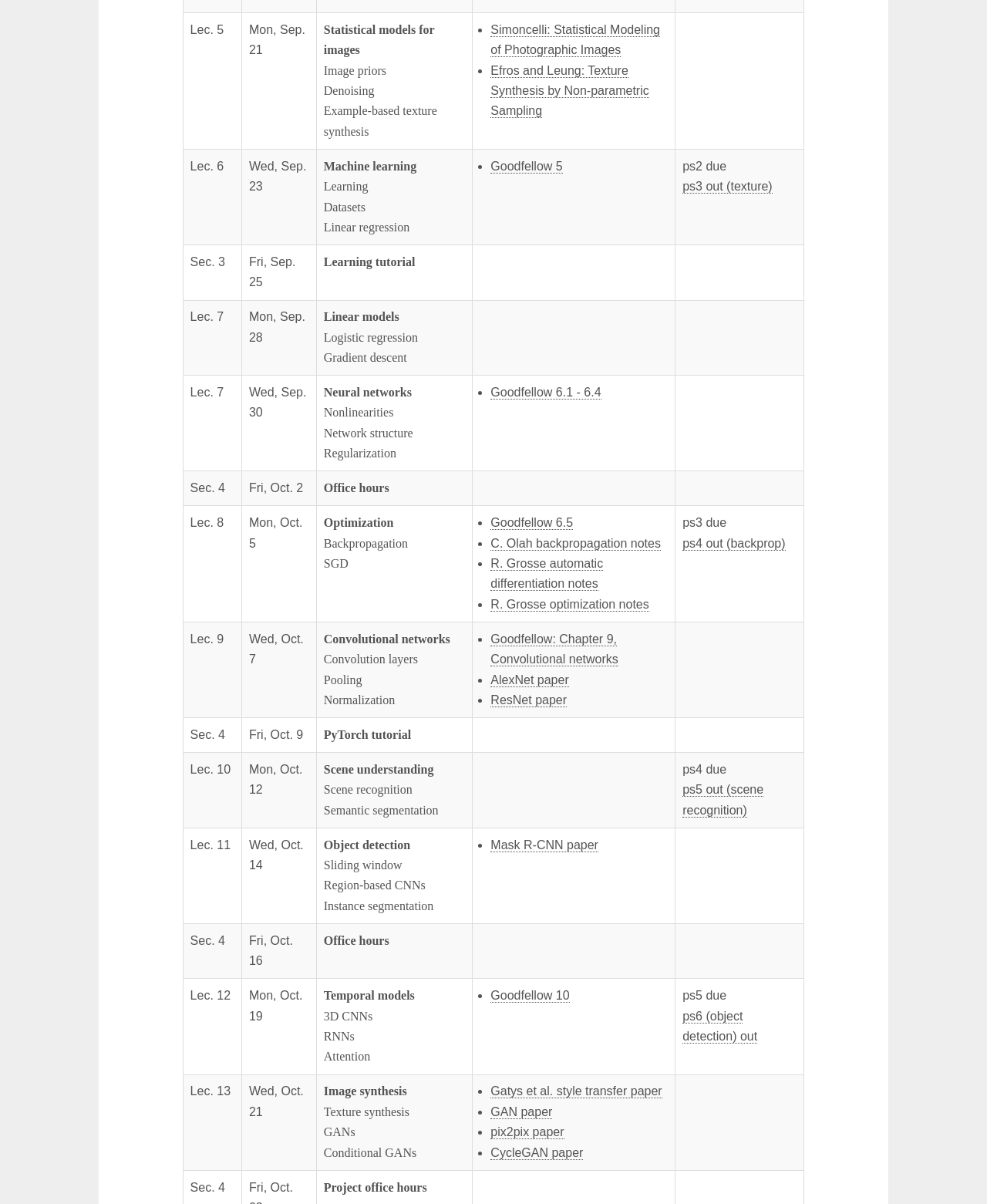Can you find the bounding box coordinates for the element to click on to achieve the instruction: "Click on the link 'Simoncelli: Statistical Modeling of Photographic Images'"?

[0.497, 0.019, 0.669, 0.048]